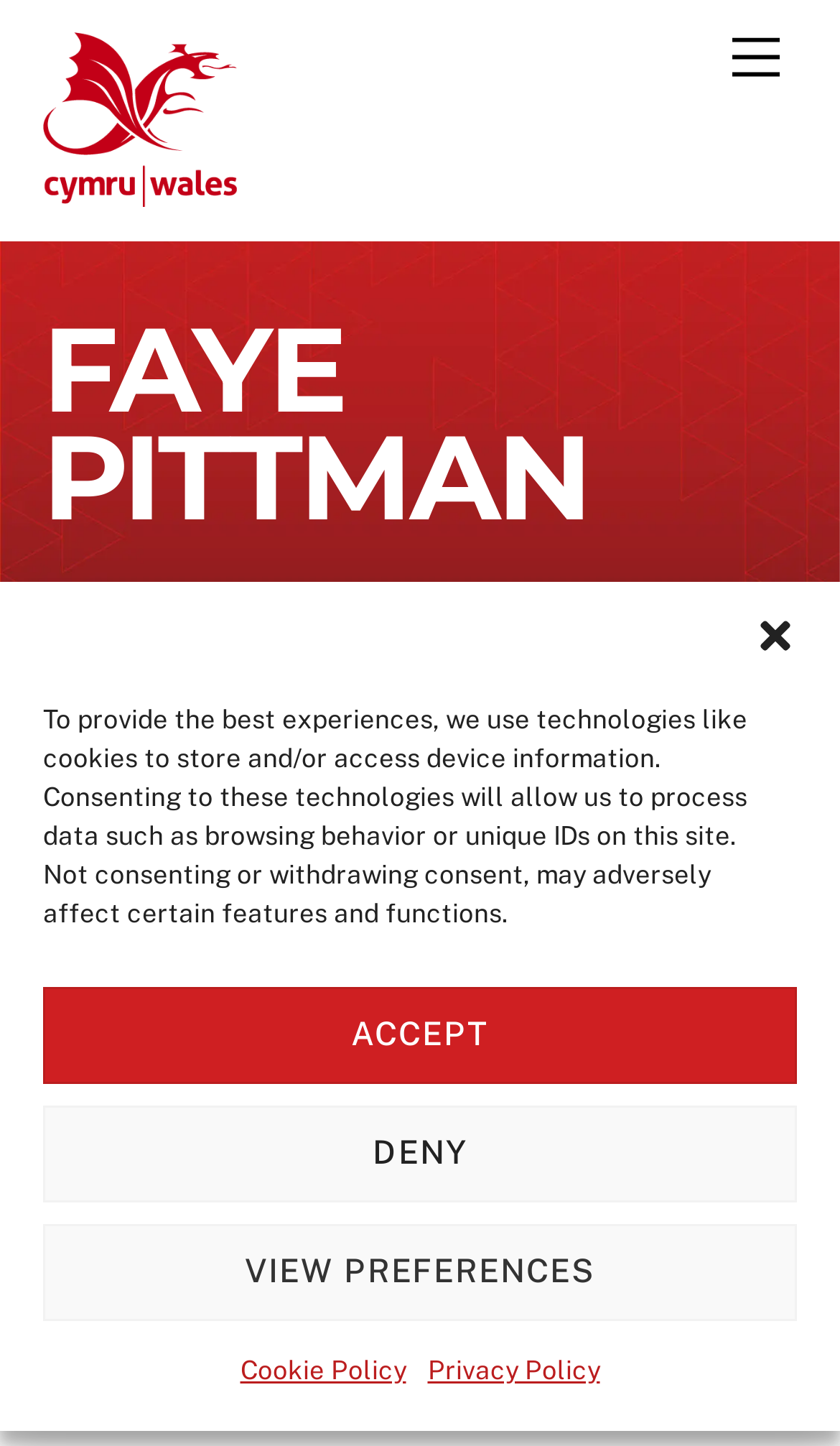Offer a detailed account of what is visible on the webpage.

The webpage is about Faye Pittman, a team member of Team Wales. At the top right corner, there is a dialog box for managing cookie consent, which can be closed by a button. The dialog box contains a description of how the website uses technologies like cookies to store and access device information. There are three buttons to accept, deny, or view preferences for cookie consent. Below the dialog box, there are two links to the Cookie Policy and Privacy Policy.

On the top right side, there is a link to a menu. Below the menu link, there is a link to Team Wales, accompanied by an image of the Team Wales logo. 

The main content of the webpage is about Faye Pittman, with a heading displaying her name. Below her name, there is a description of her sport, Weightlifting. Her hometown, Mere, and date of birth, 10/01/1983, are listed below. Finally, there is a description of her event, 71 kg women’s weightlifting.